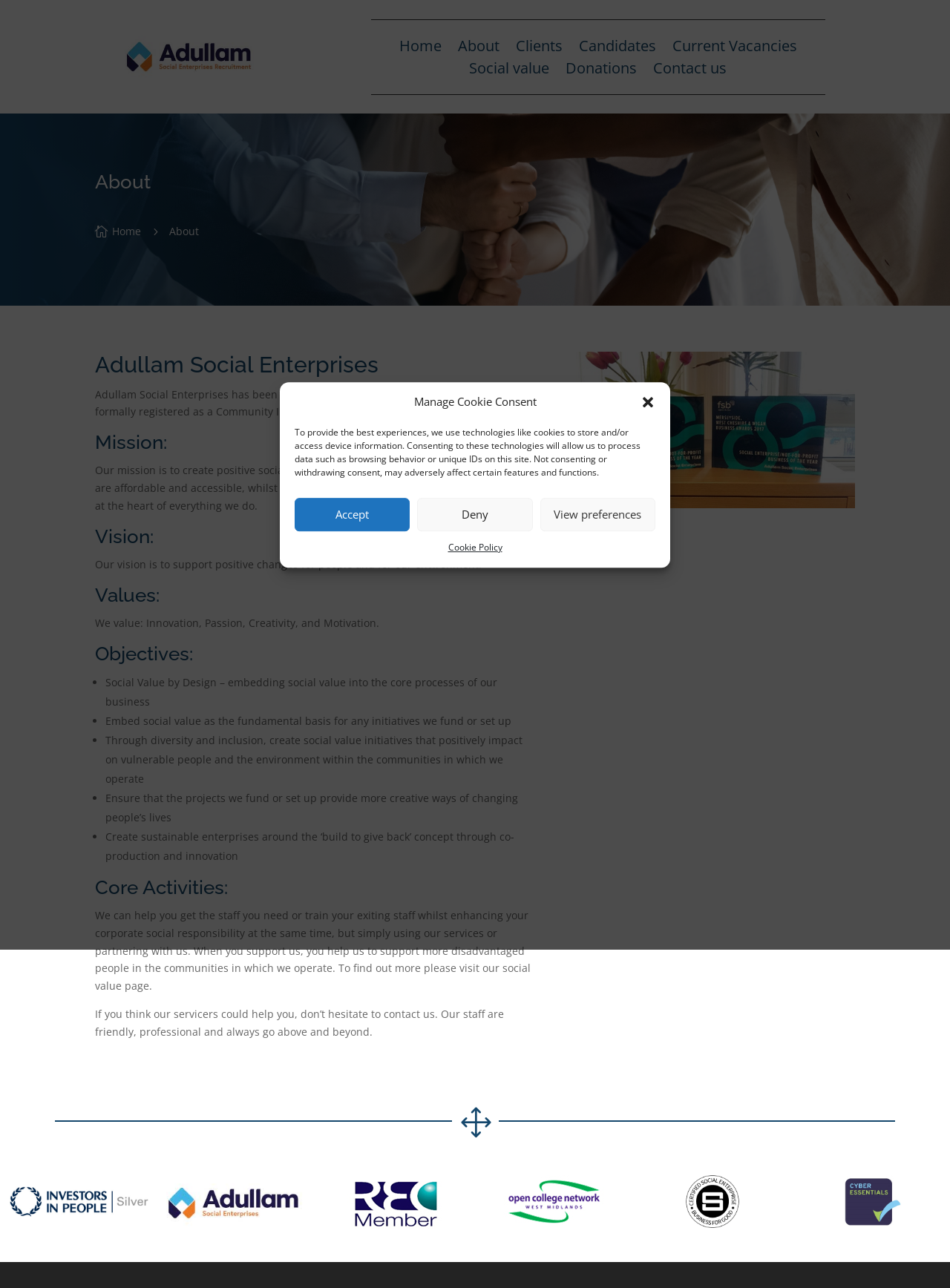Please locate the clickable area by providing the bounding box coordinates to follow this instruction: "Click the Home link".

[0.42, 0.031, 0.465, 0.044]